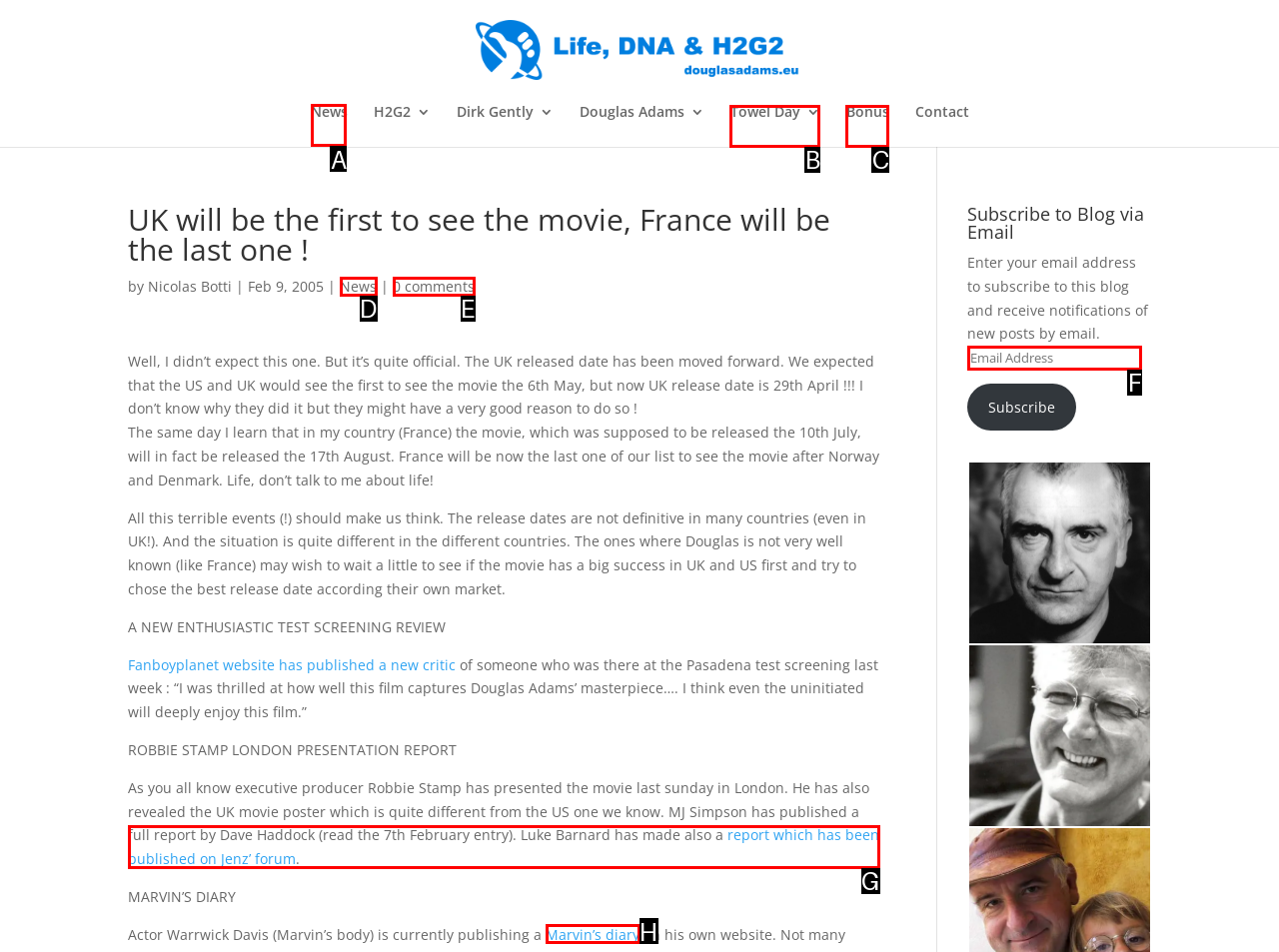Select the letter of the UI element you need to click to complete this task: Click on the 'News' link.

A